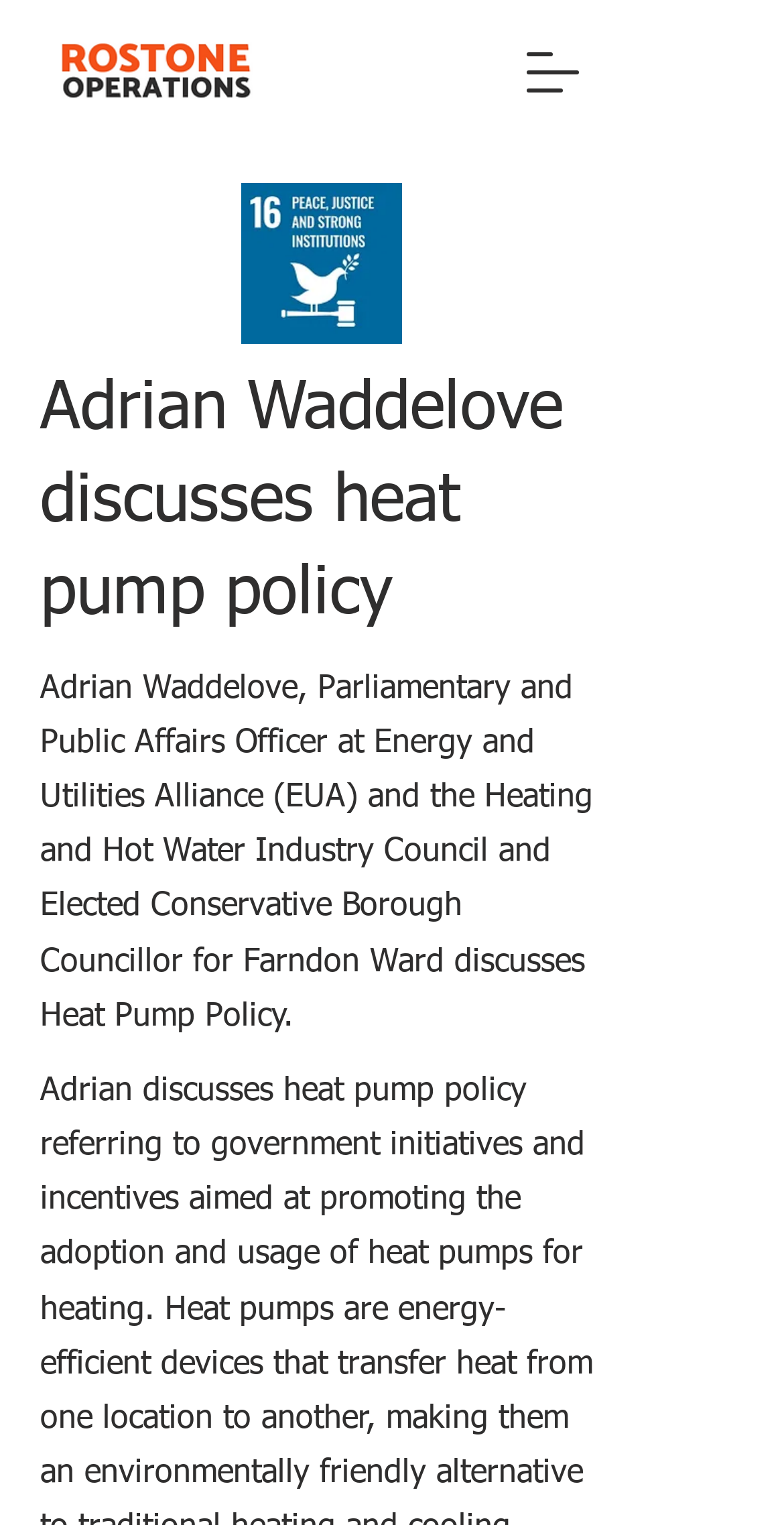Extract the bounding box coordinates of the UI element described by: "aria-label="Open navigation menu"". The coordinates should include four float numbers ranging from 0 to 1, e.g., [left, top, right, bottom].

[0.641, 0.015, 0.769, 0.08]